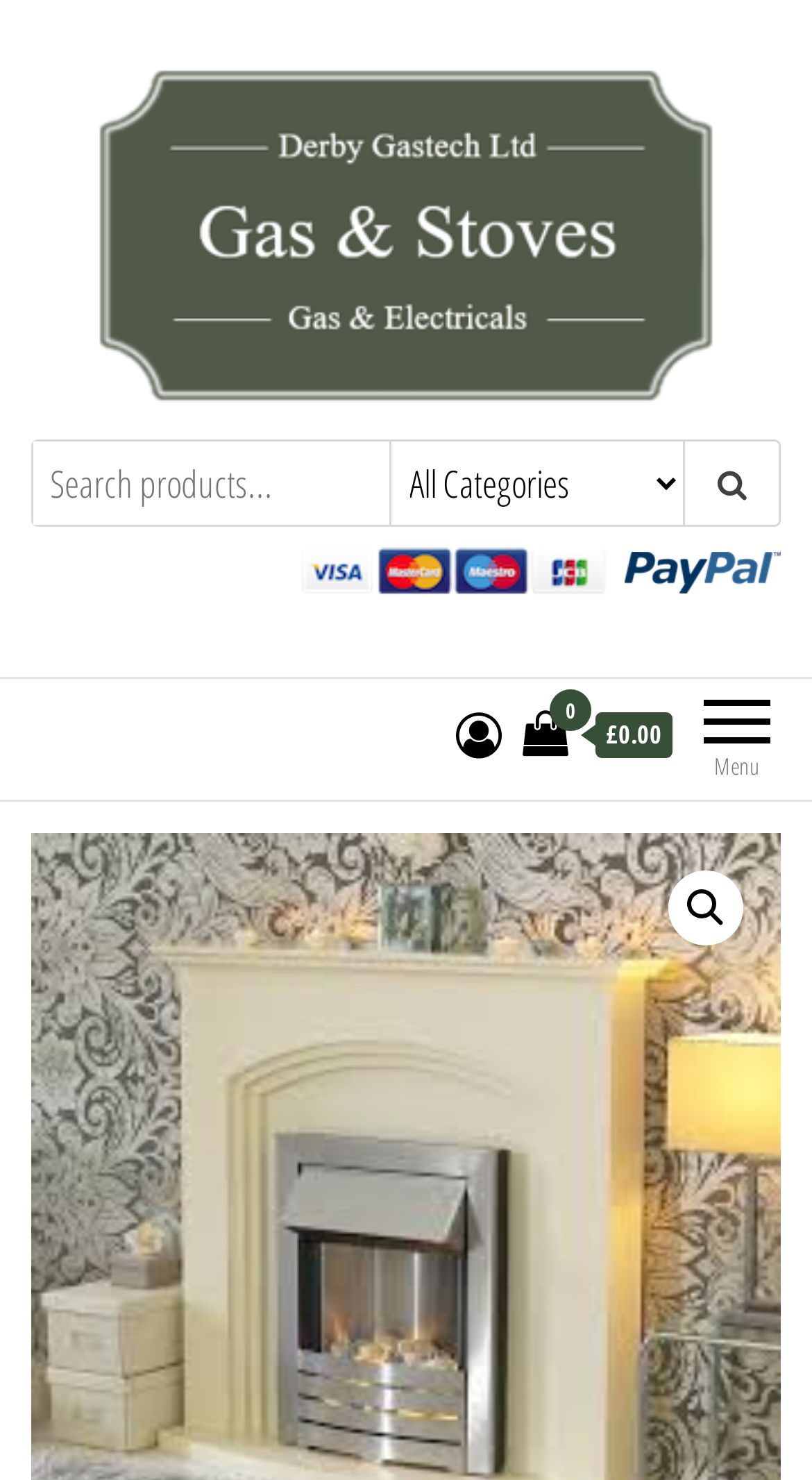Analyze and describe the webpage in a detailed narrative.

The webpage is about Adam Helios Electric Fire and Gas & Stoves. At the top, there is a prominent link and image with the text "Gas & Stoves" taking up most of the width. Below this, there is a static text that reads "for all the leading Gas & Electric fires". 

To the left of this text, there is a search bar consisting of a textbox with a placeholder "Search products..." and a combobox with a button next to it. The search bar is relatively narrow and takes up about a quarter of the width.

On the right side of the search bar, there are two figures, likely images, stacked on top of each other. The top figure is slightly smaller than the bottom one. 

Further down, there is a link with the text "Menu" positioned near the right edge. Below this, there are three links in a row, with the first one containing a shopping cart icon and the text "0 £0.00", the second one containing a heart icon, and the third one containing a magnifying glass icon. The last link has a nested link with a magnifying glass icon.